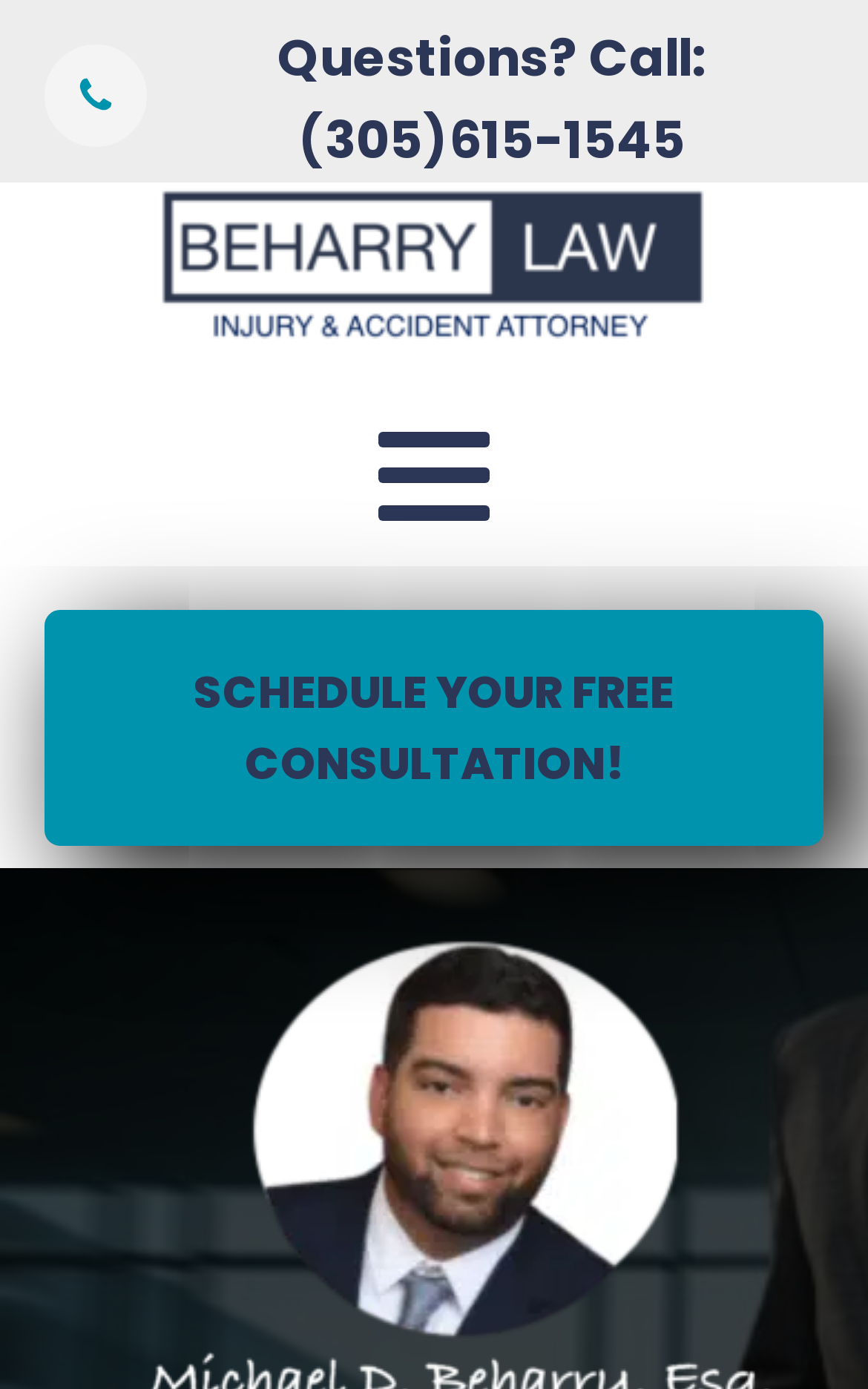Your task is to extract the text of the main heading from the webpage.

The Benefits Of Hiring A Car Accident Attorney